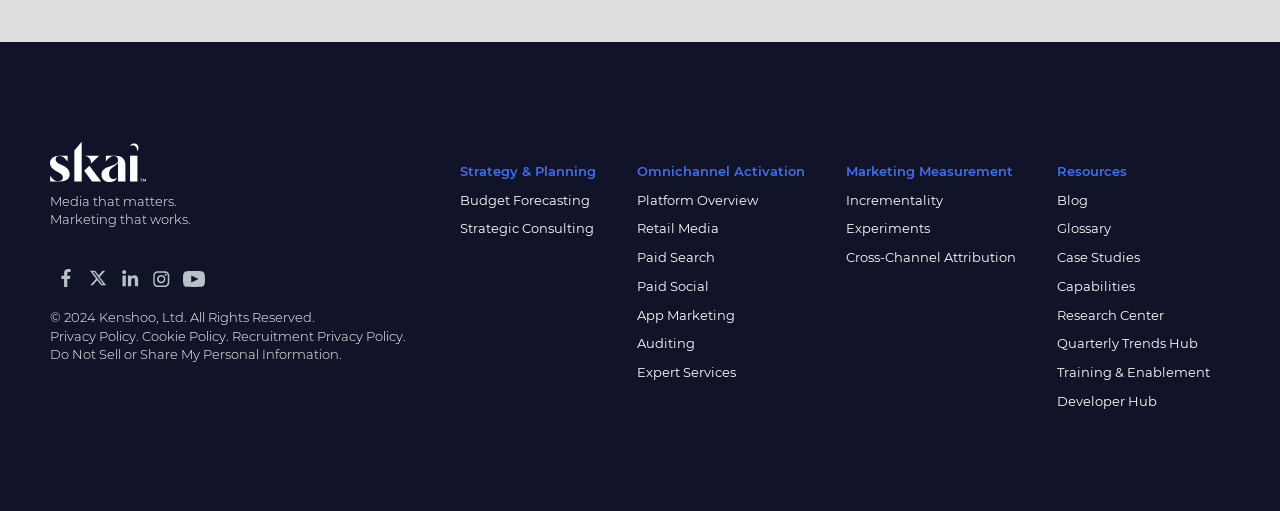Please provide the bounding box coordinates for the element that needs to be clicked to perform the instruction: "Follow our Twitter feed". The coordinates must consist of four float numbers between 0 and 1, formatted as [left, top, right, bottom].

[0.064, 0.526, 0.089, 0.561]